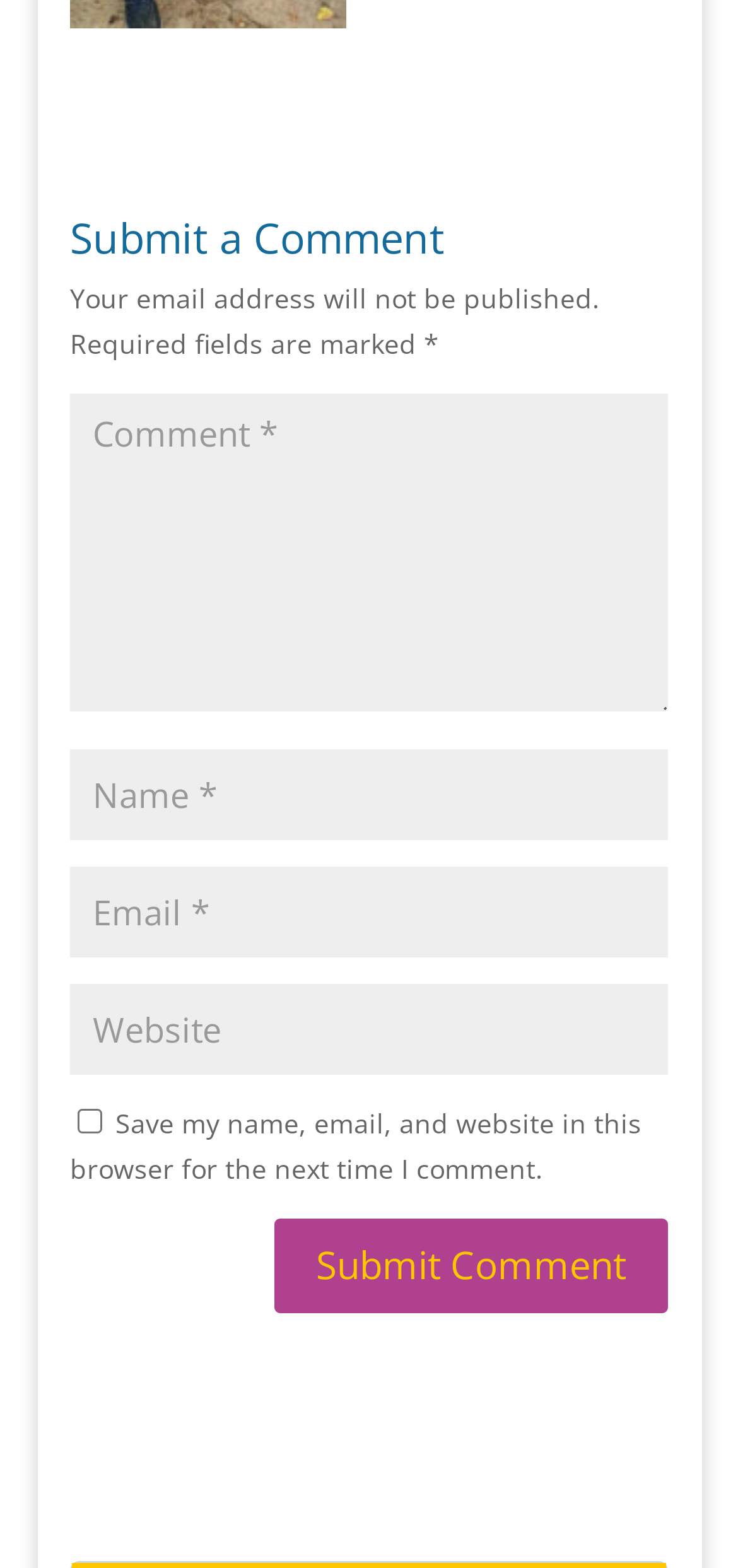Provide your answer in a single word or phrase: 
What is the label of the last input field?

Website